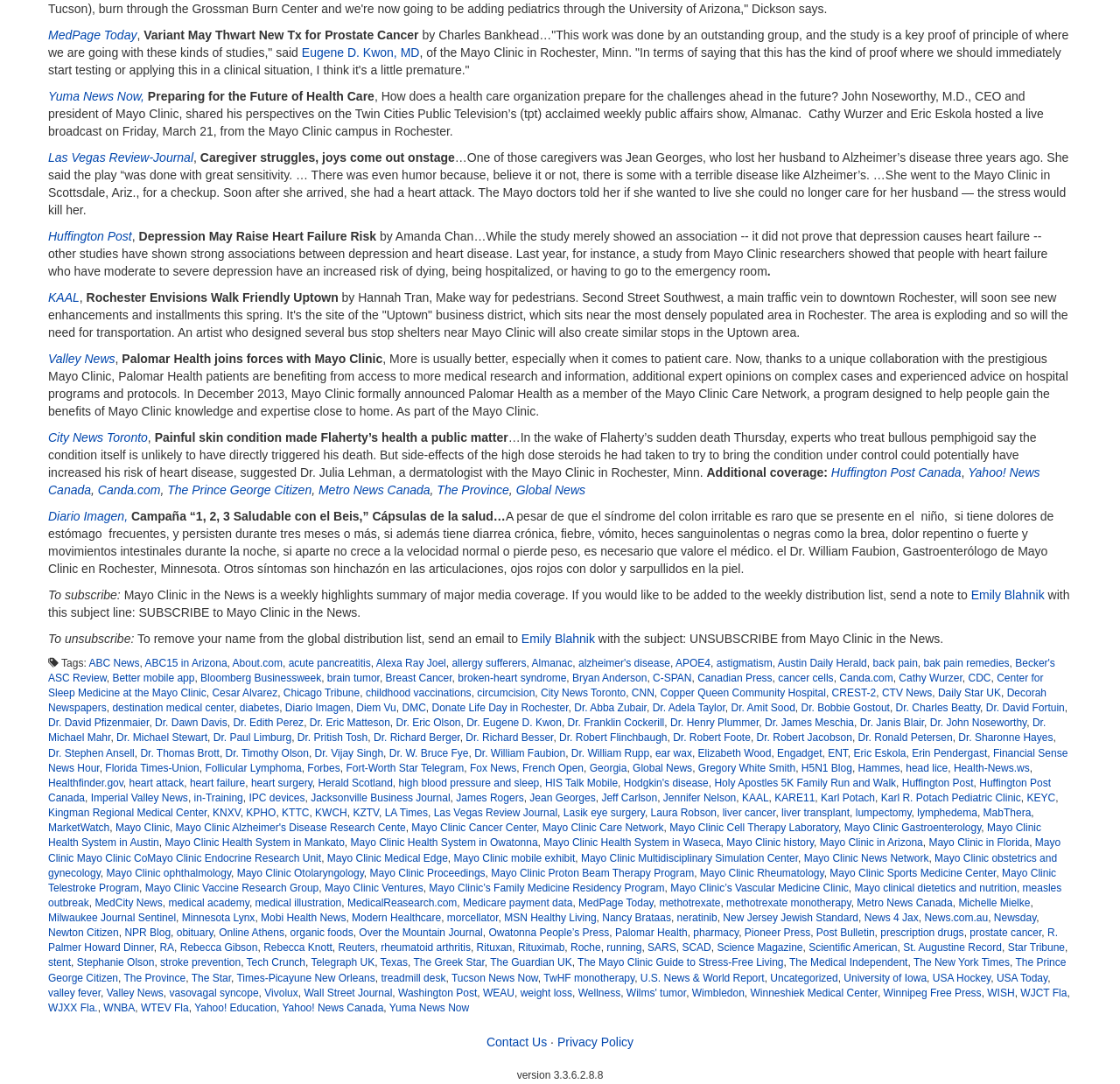Pinpoint the bounding box coordinates of the clickable area necessary to execute the following instruction: "Visit the webpage of 'Eugene D. Kwon, MD'". The coordinates should be given as four float numbers between 0 and 1, namely [left, top, right, bottom].

[0.269, 0.042, 0.375, 0.055]